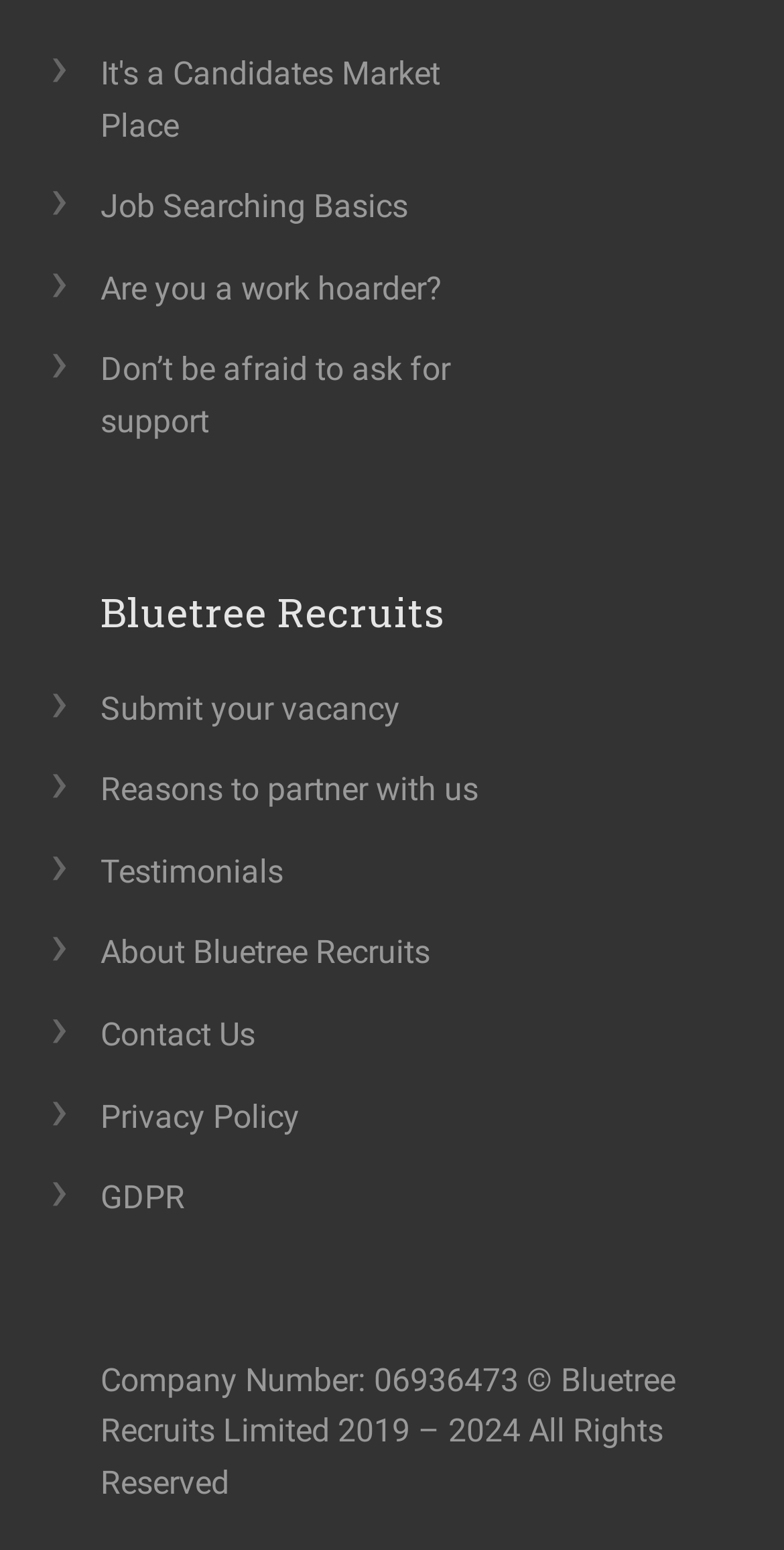With reference to the image, please provide a detailed answer to the following question: What is the name of the recruitment company?

The name of the recruitment company can be found in the static text element 'Bluetree Recruits' located at [0.128, 0.377, 0.567, 0.411]. This element is a prominent feature on the webpage, indicating that it is the company's name.